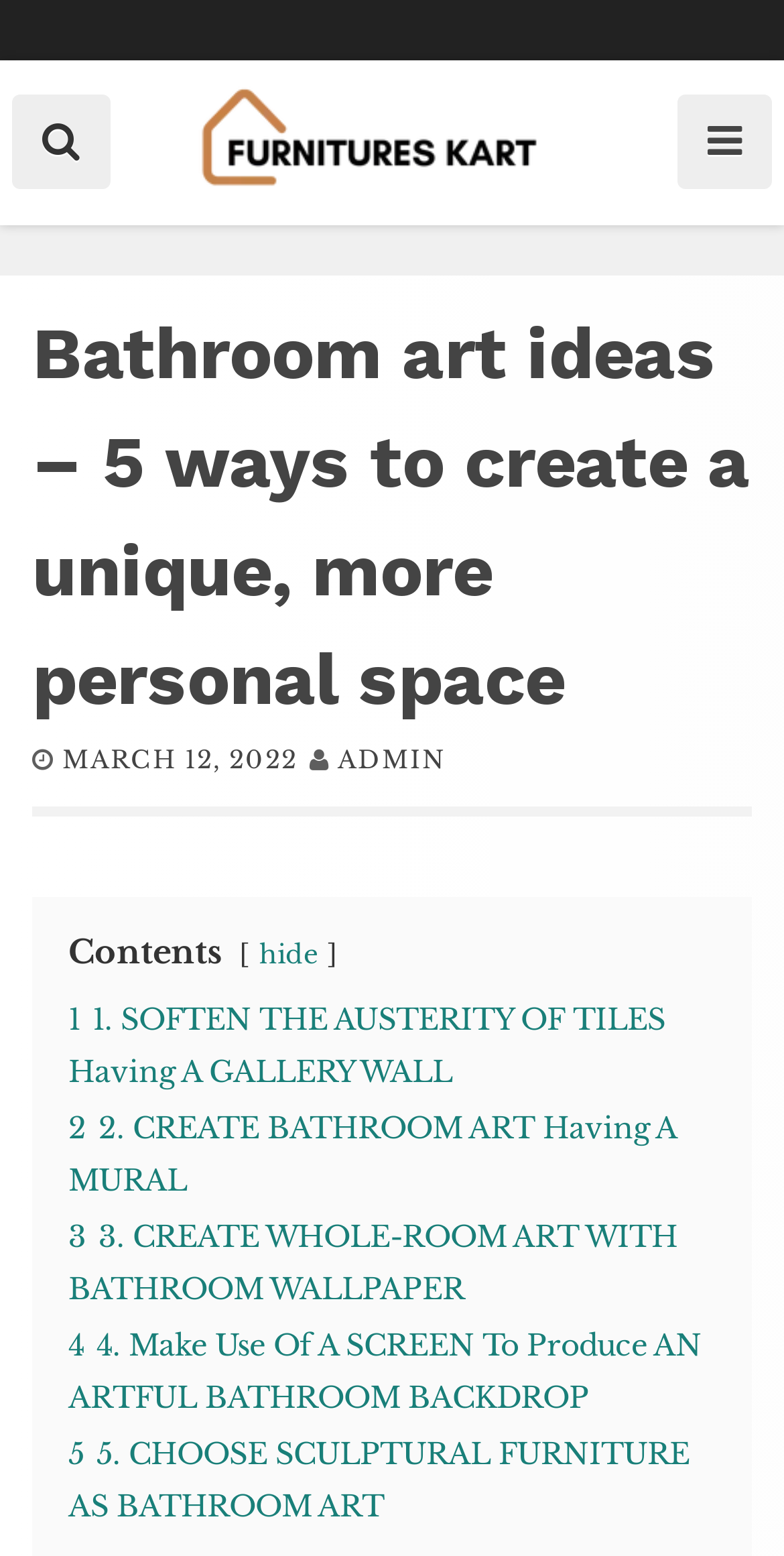Create an elaborate caption for the webpage.

The webpage is about bathroom art ideas, with a focus on creating a unique and personal space. At the top left, there is a button with an icon, and next to it, a link to "Furnitures" accompanied by an image. On the top right, there is another button with an icon. 

Below these buttons, there is a header section that spans almost the entire width of the page. It contains a heading that reads "Bathroom art ideas – 5 ways to create a unique, more personal space", followed by a link to the date "MARCH 12, 2022" and another link to the author "ADMIN". 

Underneath the header section, there is a section with a title "Contents" and a link to "hide" next to it. Below this, there are five links, each describing a different bathroom art idea, such as having a gallery wall, creating bathroom art with a mural, and choosing sculptural furniture as bathroom art. These links are stacked vertically, taking up most of the page's content area.